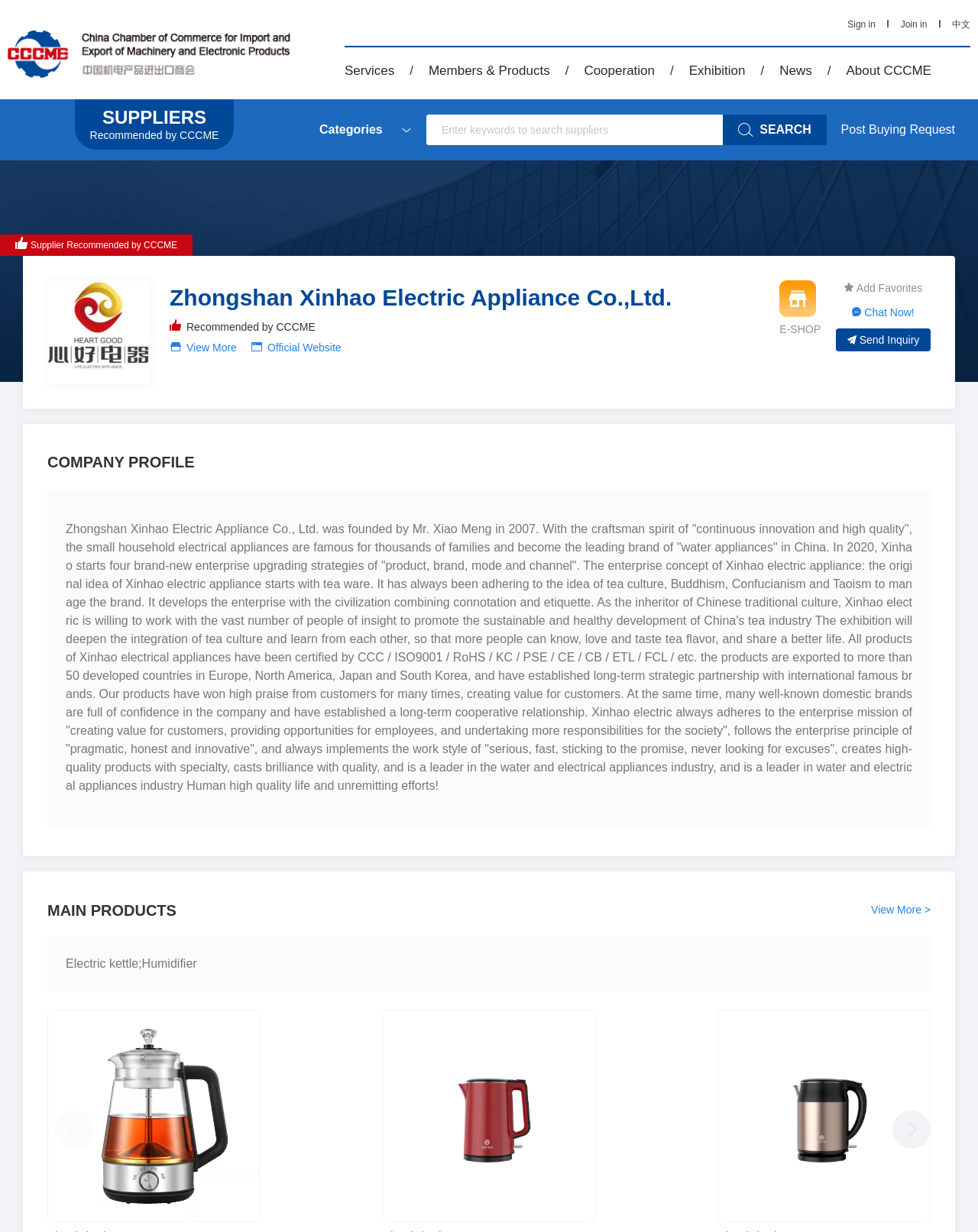Determine the bounding box coordinates of the element that should be clicked to execute the following command: "View more products".

[0.891, 0.733, 0.952, 0.743]